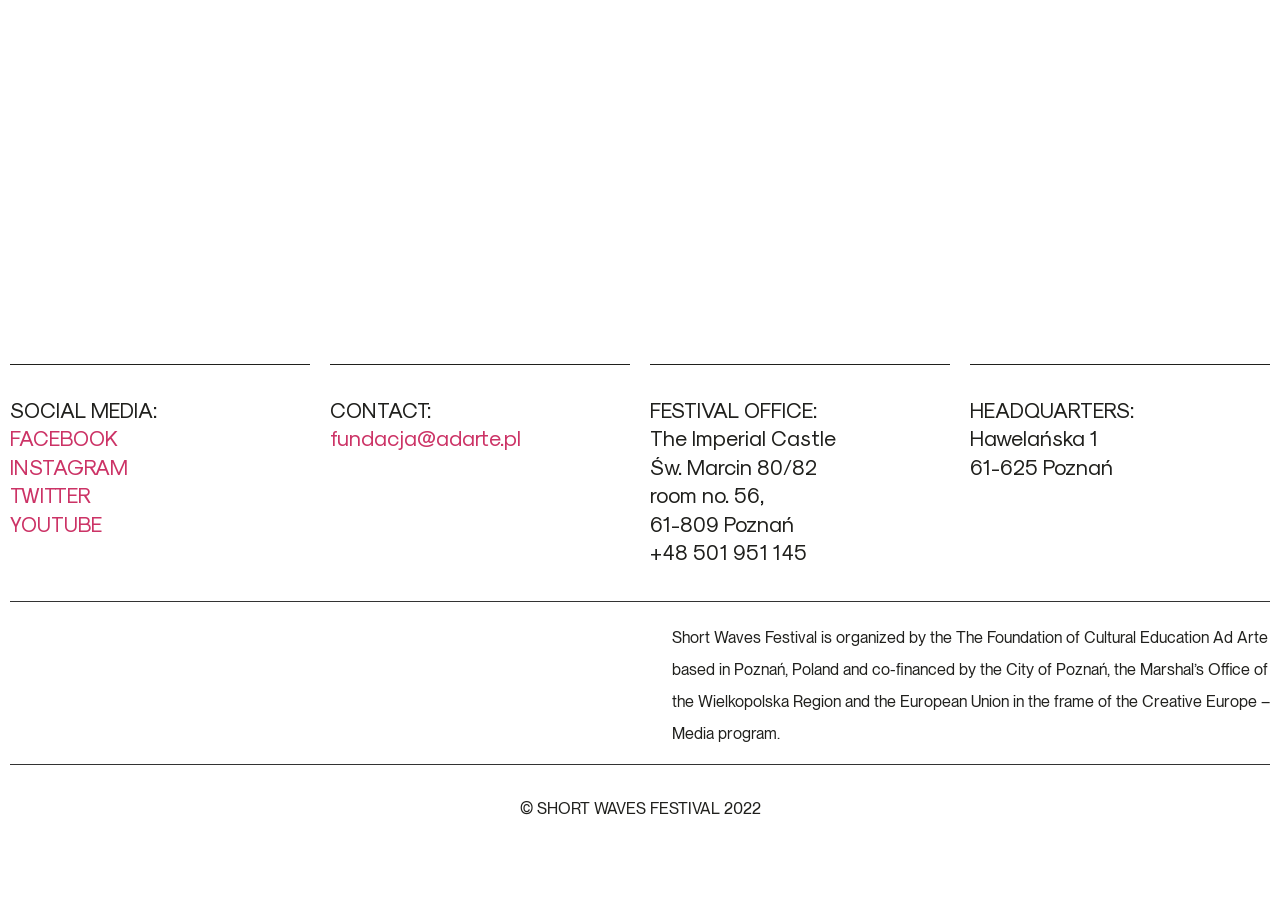Give a concise answer of one word or phrase to the question: 
How many social media links are provided?

4